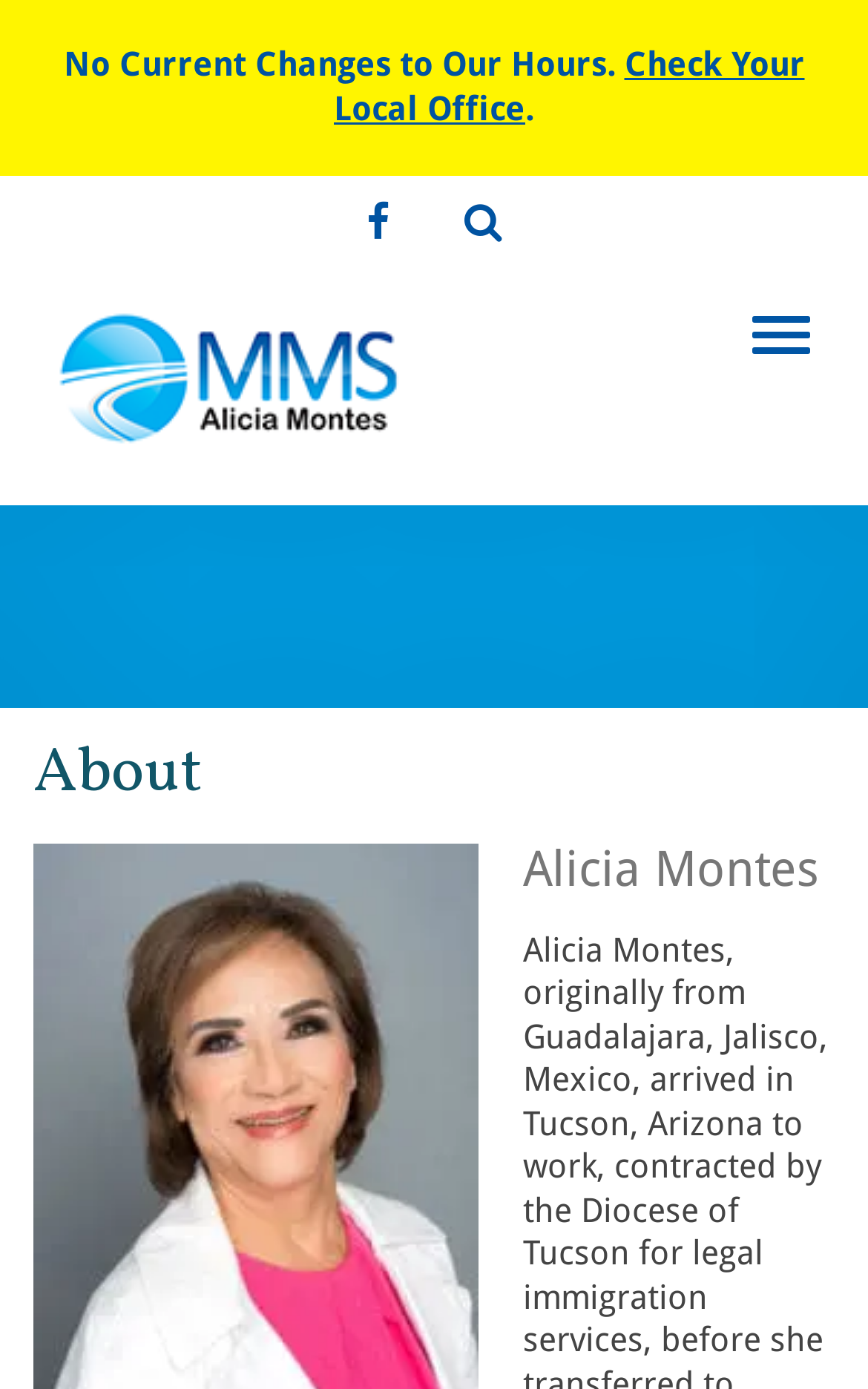Give a detailed overview of the webpage's appearance and contents.

The webpage is about Montes Multiple Services, specifically its founder Alicia Montes, who has been providing immigration services since 1979. At the top of the page, there is a notice stating "No Current Changes to Our Hours." Below this notice, there is a link to "Check Your Local Office" on the right side, accompanied by two social media icons, represented by '\uf09a' and '\uf002', on the left side. 

On the top-right corner, there is a button with no text. On the top-left side, the company name "Montes Multiple Services" is displayed as a link, accompanied by an image of the company's logo. 

The main content of the page is divided into two sections, with headings "About" and "Alicia Montes" respectively, indicating that the page is about the company and its founder.